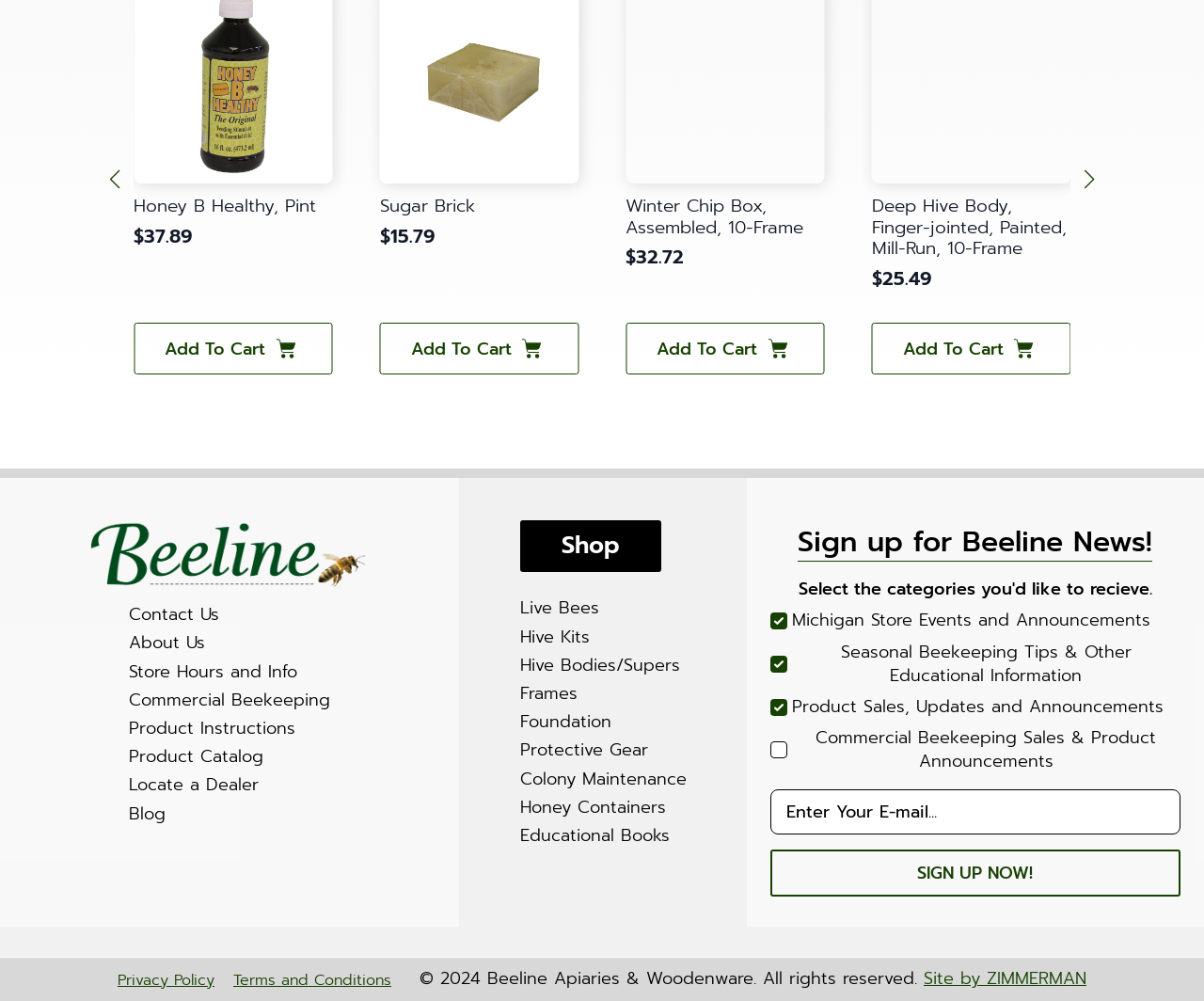Please provide a detailed answer to the question below by examining the image:
What is the name of the beekeeping guide?

I found the answer by looking at the heading element with the text 'Beginner’s Guide to Beekeeping' which is located at the top of the webpage.